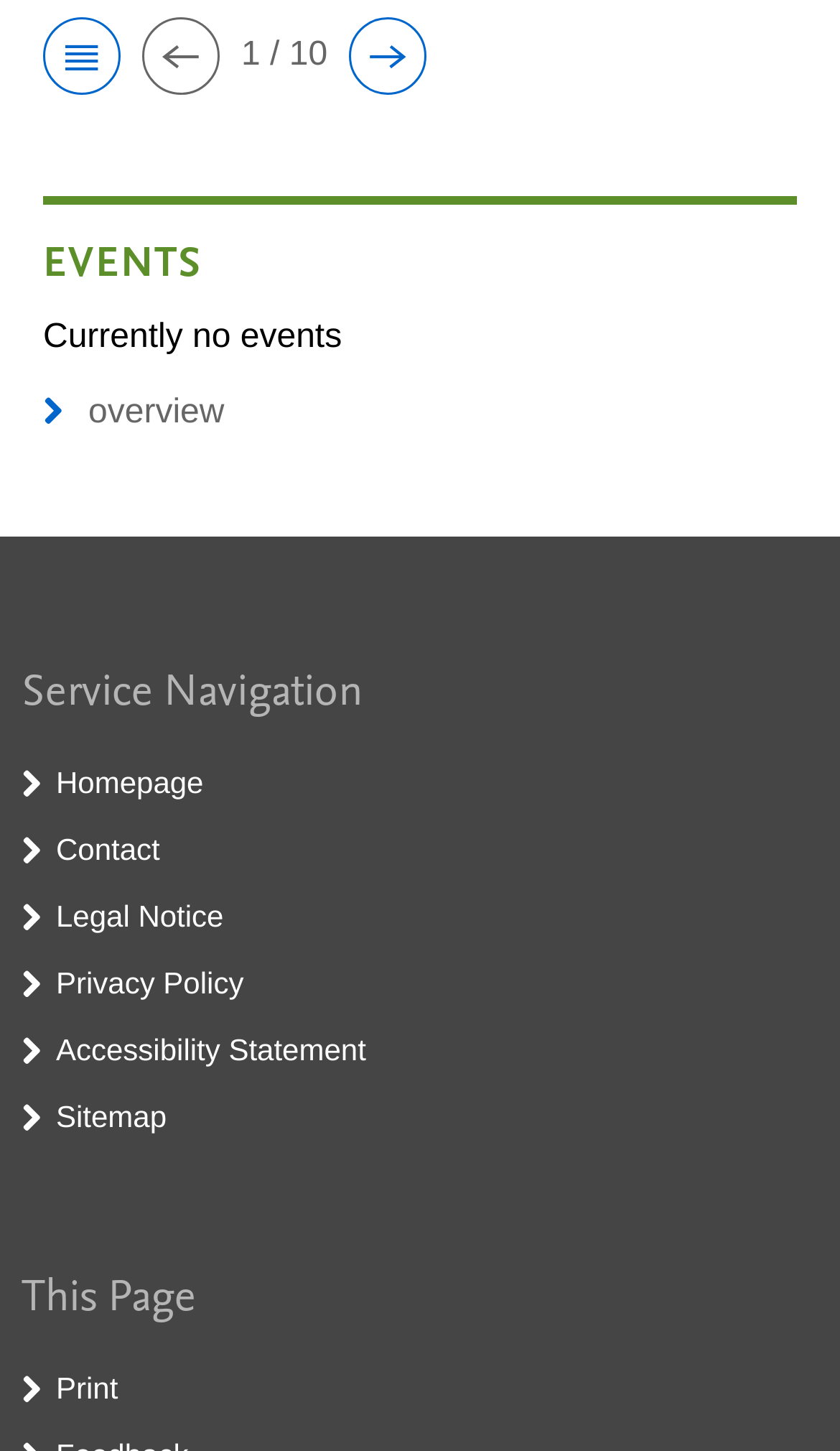Find and indicate the bounding box coordinates of the region you should select to follow the given instruction: "view overview".

[0.051, 0.272, 0.267, 0.297]